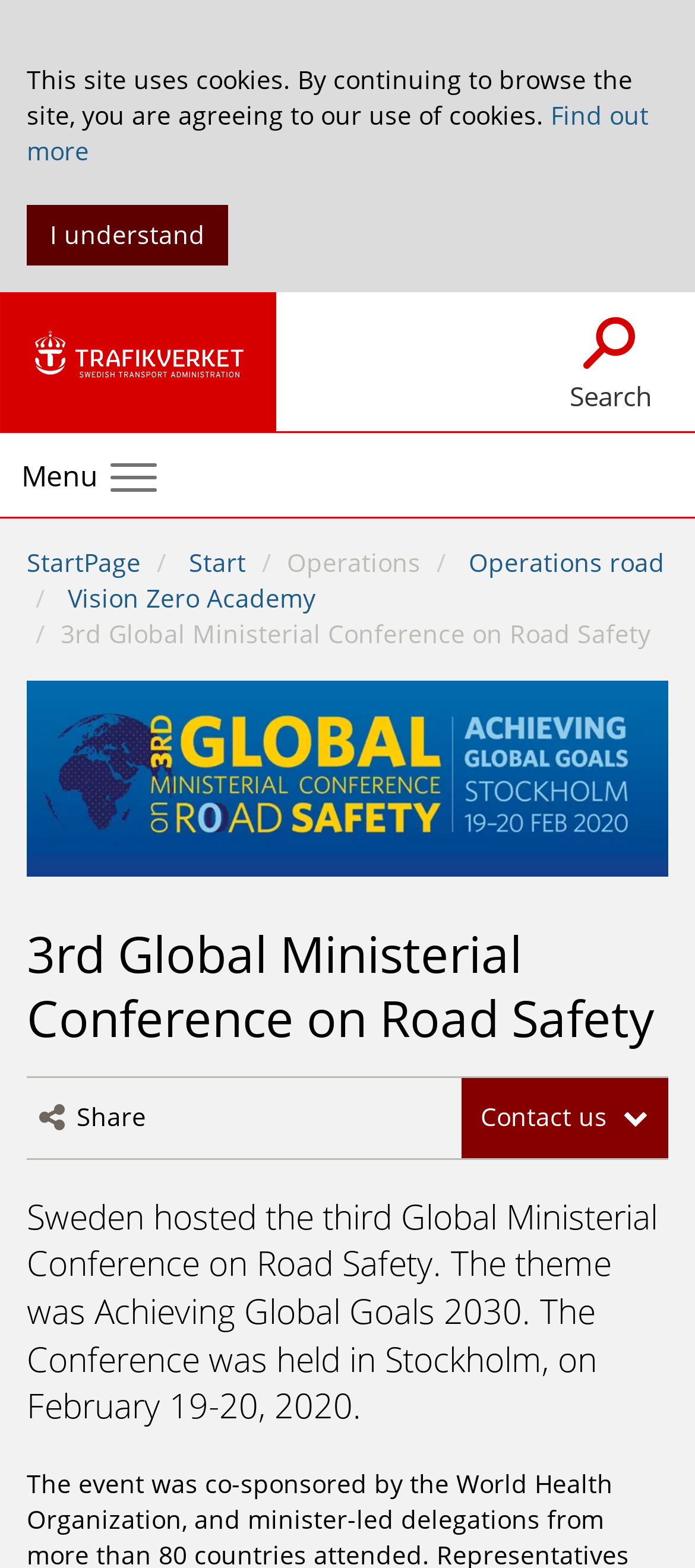Identify the bounding box coordinates of the area you need to click to perform the following instruction: "Open the menu".

[0.0, 0.276, 1.0, 0.329]